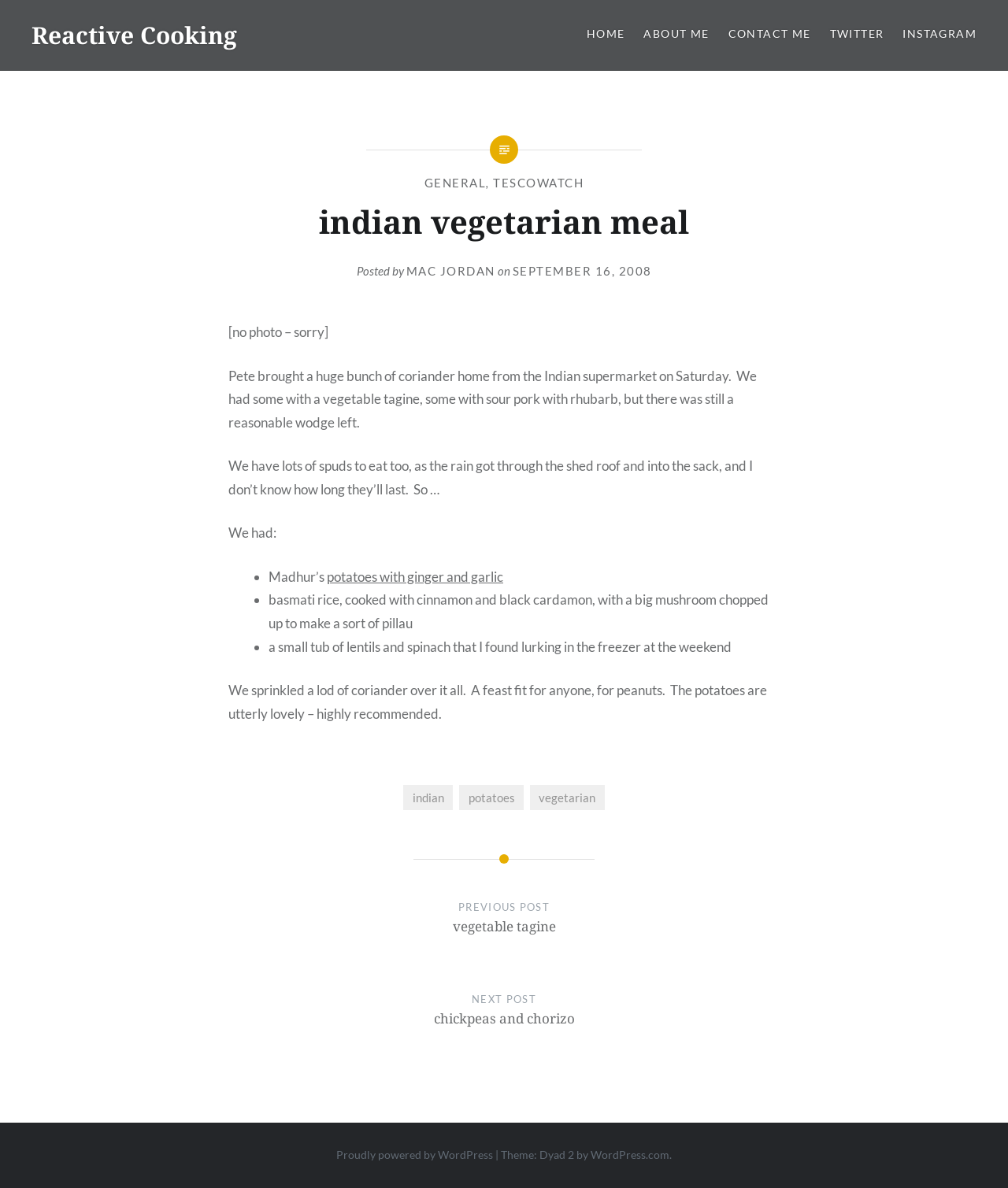Please give a succinct answer to the question in one word or phrase:
What is the name of the recipe mentioned in the post?

Madhur's potatoes with ginger and garlic